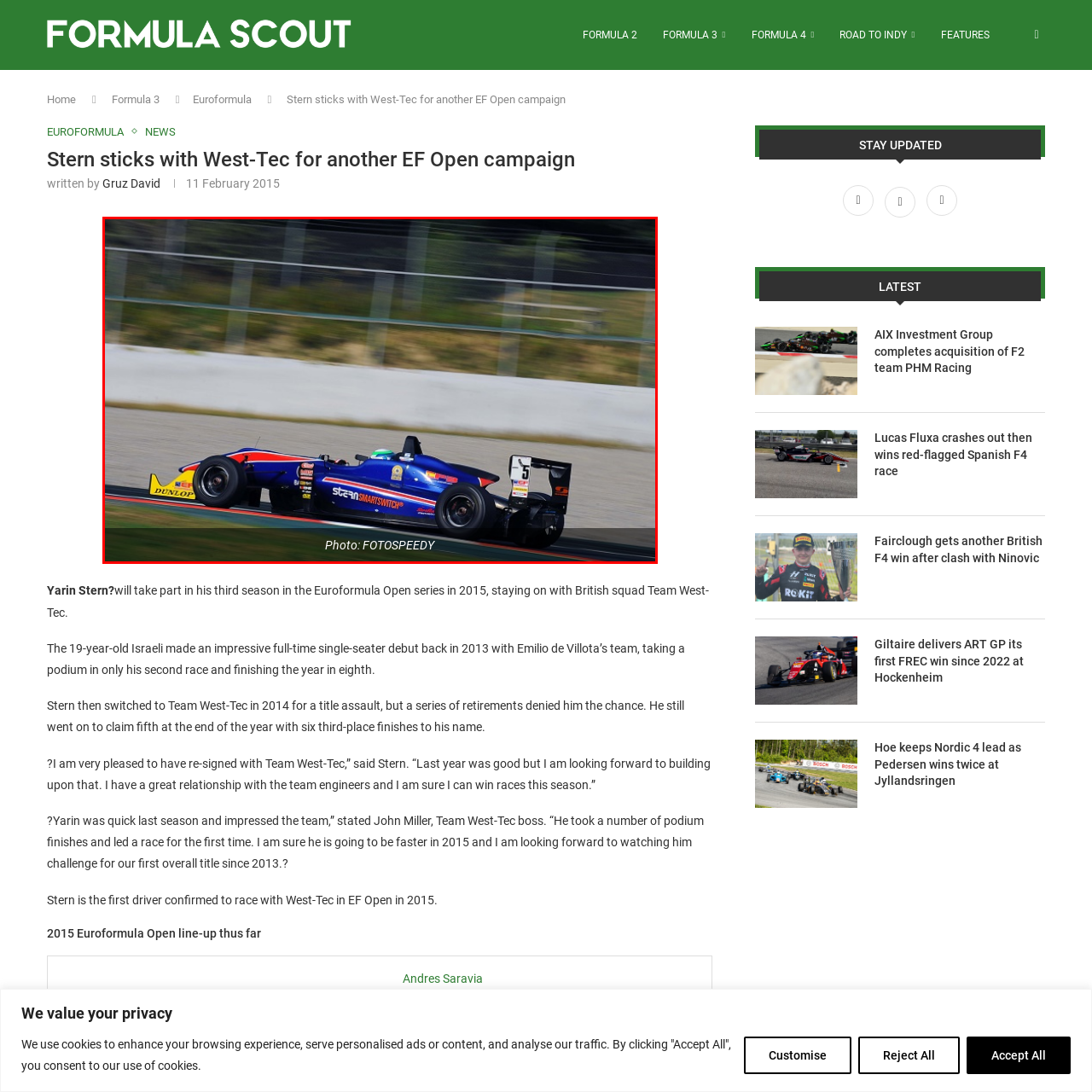What is the purpose of the gravel area?
Analyze the image encased by the red bounding box and elaborate on your answer to the question.

The caption describes the background of the image as a 'well-maintained racing circuit, complete with fencing and a gravel area', suggesting that the gravel area is likely a safety feature, designed to slow down or catch out-of-control vehicles, and prevent them from crashing into the fencing or other obstacles.